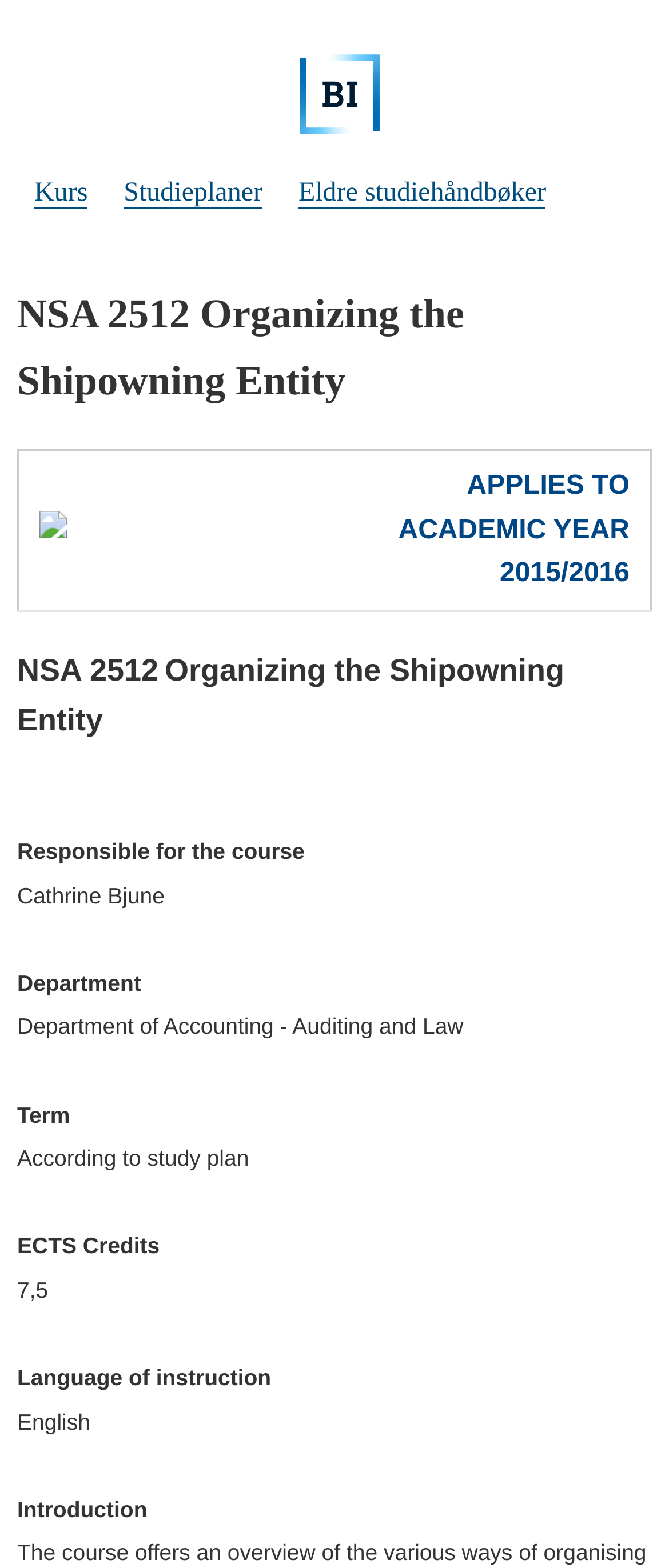Identify the bounding box for the UI element that is described as follows: "Studieplaner".

[0.185, 0.113, 0.392, 0.133]